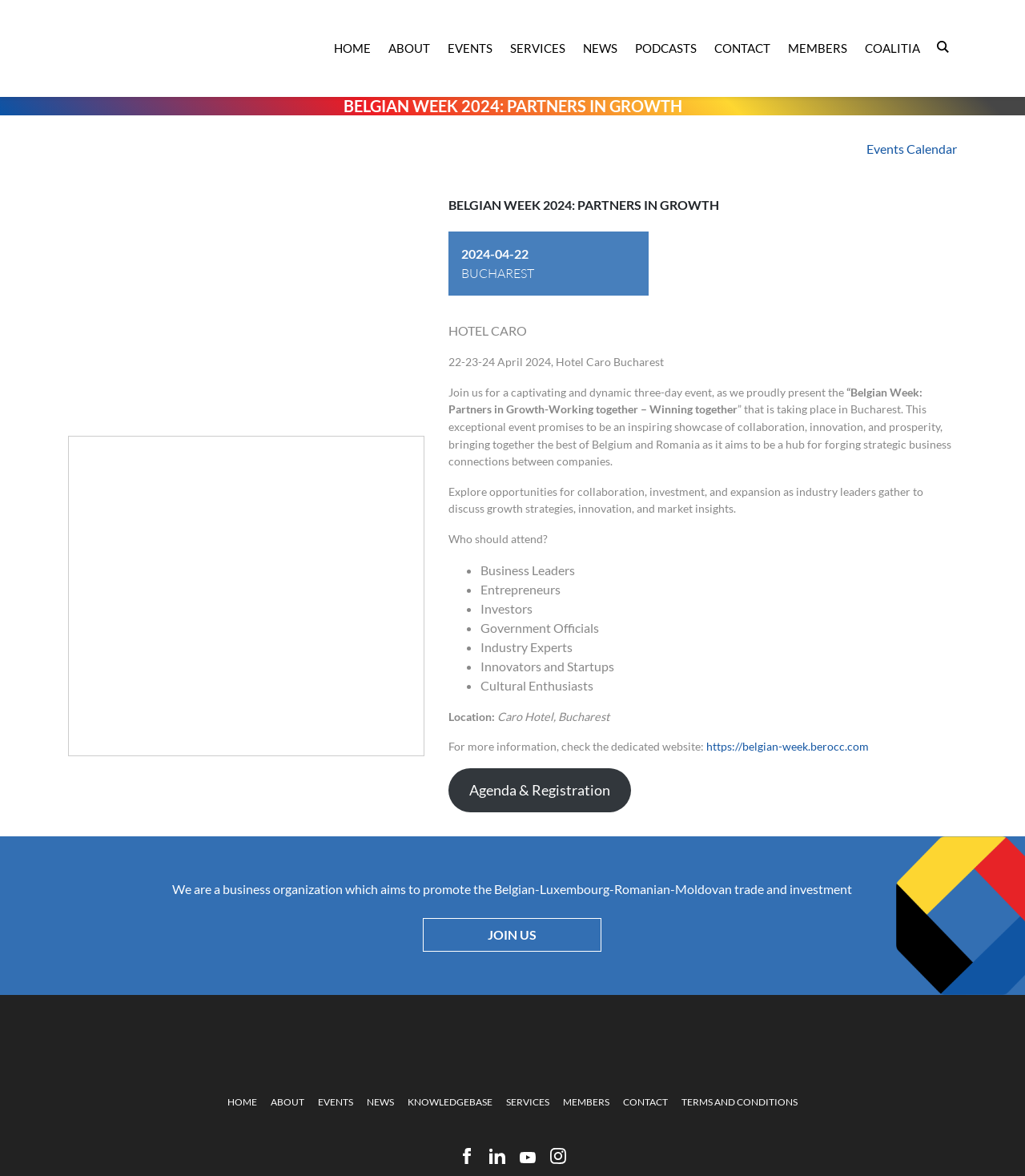Generate a comprehensive description of the webpage.

The webpage is about the "Belgian Week 2024: Partners in Growth" event, which is a three-day event taking place on April 22-24, 2024, at Hotel Caro in Bucharest. 

At the top of the page, there is a logo of "BEROCC" with a link to the organization's website. Below the logo, there is a navigation menu with links to different sections of the website, including "HOME", "ABOUT", "EVENTS", "SERVICES", "NEWS", "PODCASTS", "CONTACT", "MEMBERS", and "COALITIA". 

The main content of the page is divided into two sections. The left section has a heading "BELGIAN WEEK 2024: PARTNERS IN GROWTH" and provides details about the event, including the date, location, and a brief description of the event. There is also a list of who should attend the event, including business leaders, entrepreneurs, investors, government officials, industry experts, innovators, and startups, and cultural enthusiasts.

The right section has a tab list with links to "Events" and "Calendar". Below the tab list, there is a call-to-action button "Agenda & Registration" and a link to the dedicated website for the event.

At the bottom of the page, there is a section with a brief description of the organization, which aims to promote trade and investment between Belgium, Luxembourg, Romania, and Moldova. There is also a "JOIN US" button and a footer menu with links to different sections of the website.

Throughout the page, there are several images, including the logo of "BEROCC" and some social media icons at the bottom of the page.